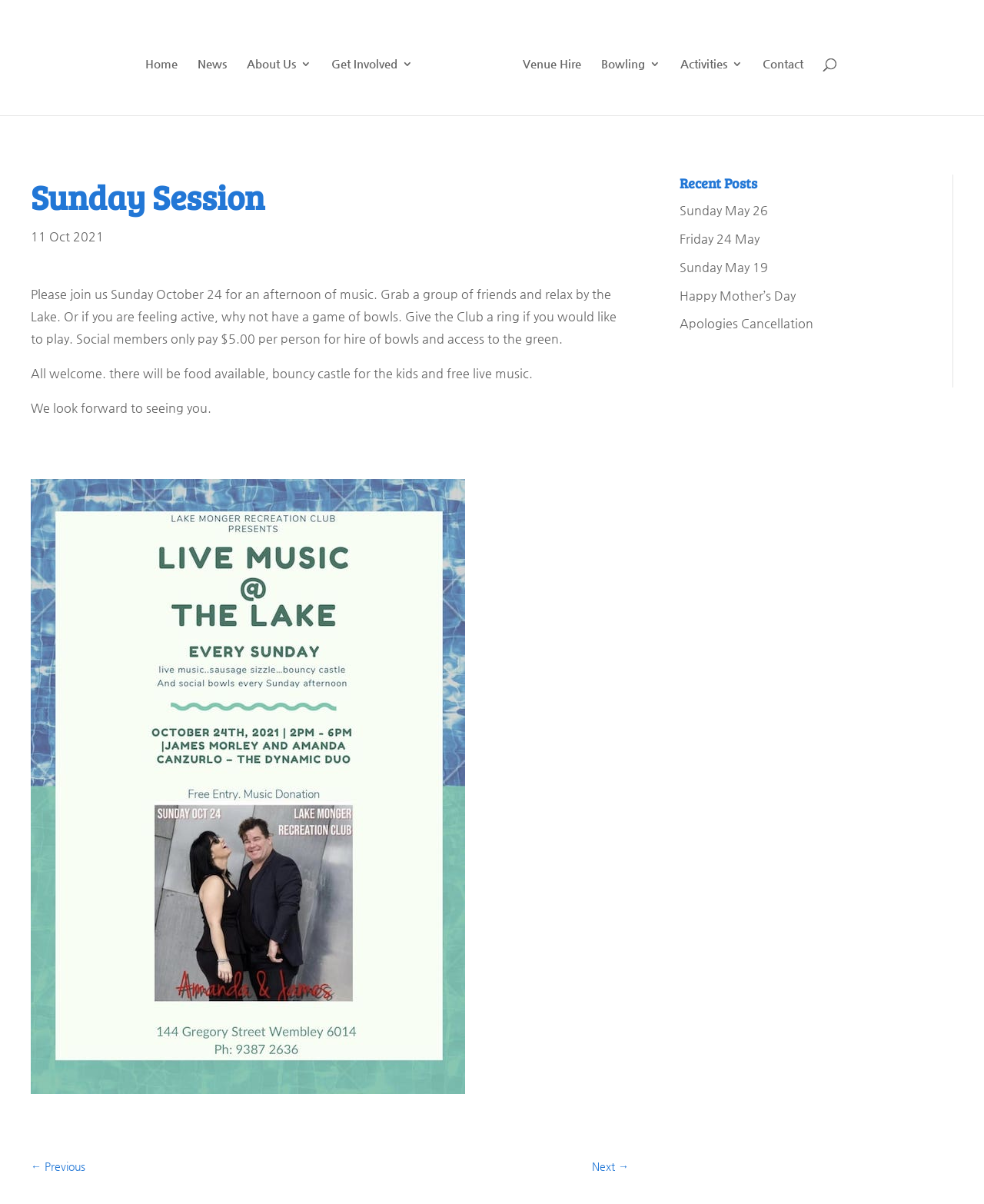Identify the bounding box coordinates of the region that should be clicked to execute the following instruction: "learn about the club".

[0.251, 0.049, 0.316, 0.096]